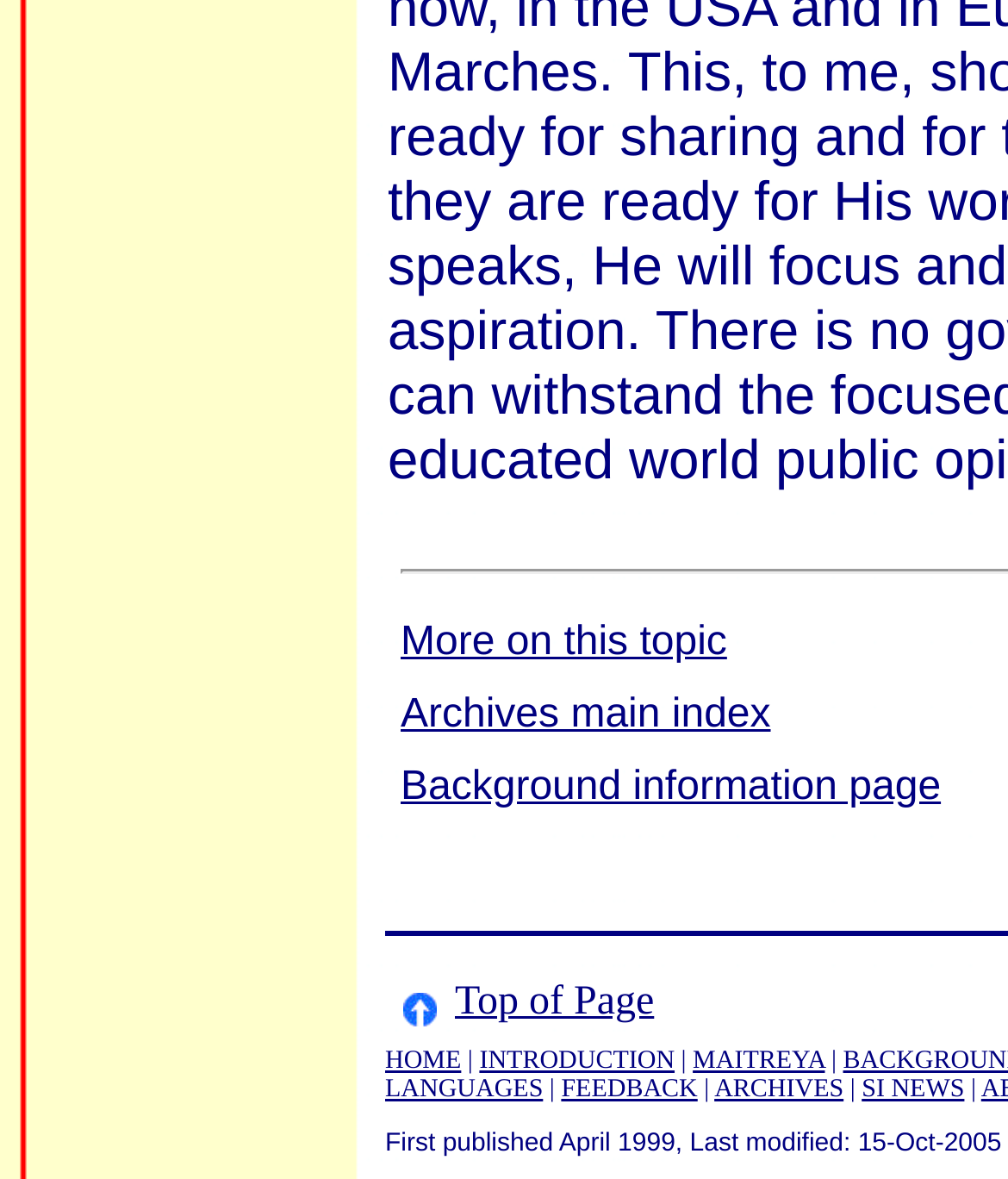Identify the bounding box coordinates of the specific part of the webpage to click to complete this instruction: "go to home page".

[0.382, 0.83, 0.649, 0.867]